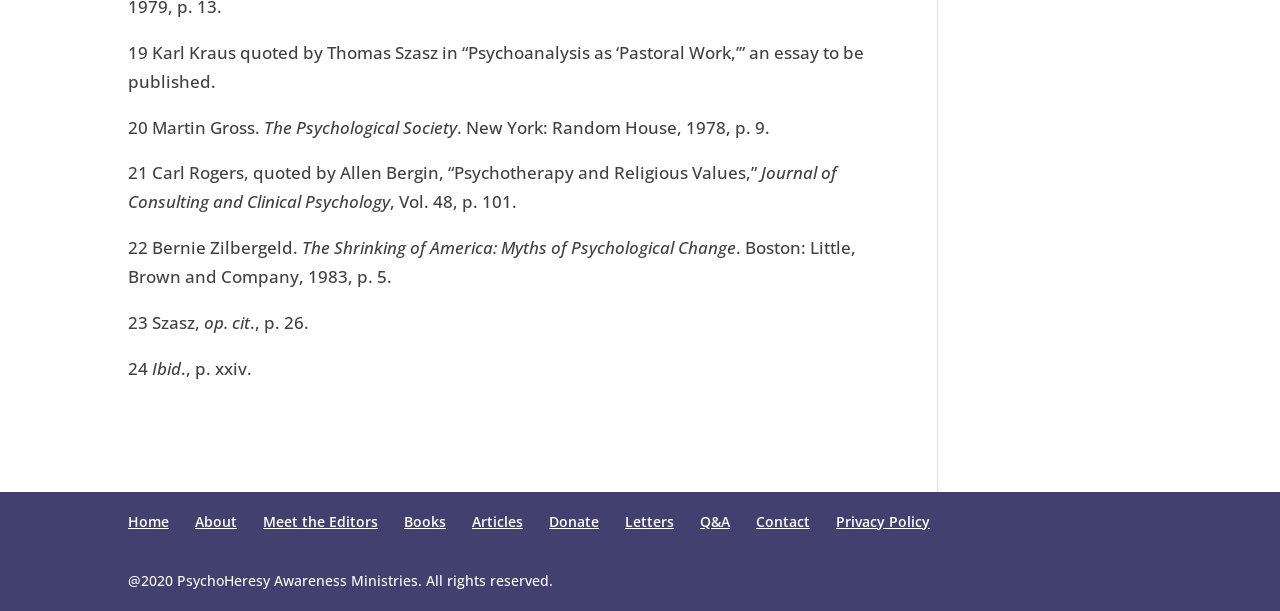Please determine the bounding box coordinates for the element that should be clicked to follow these instructions: "Go to About".

[0.152, 0.838, 0.185, 0.869]